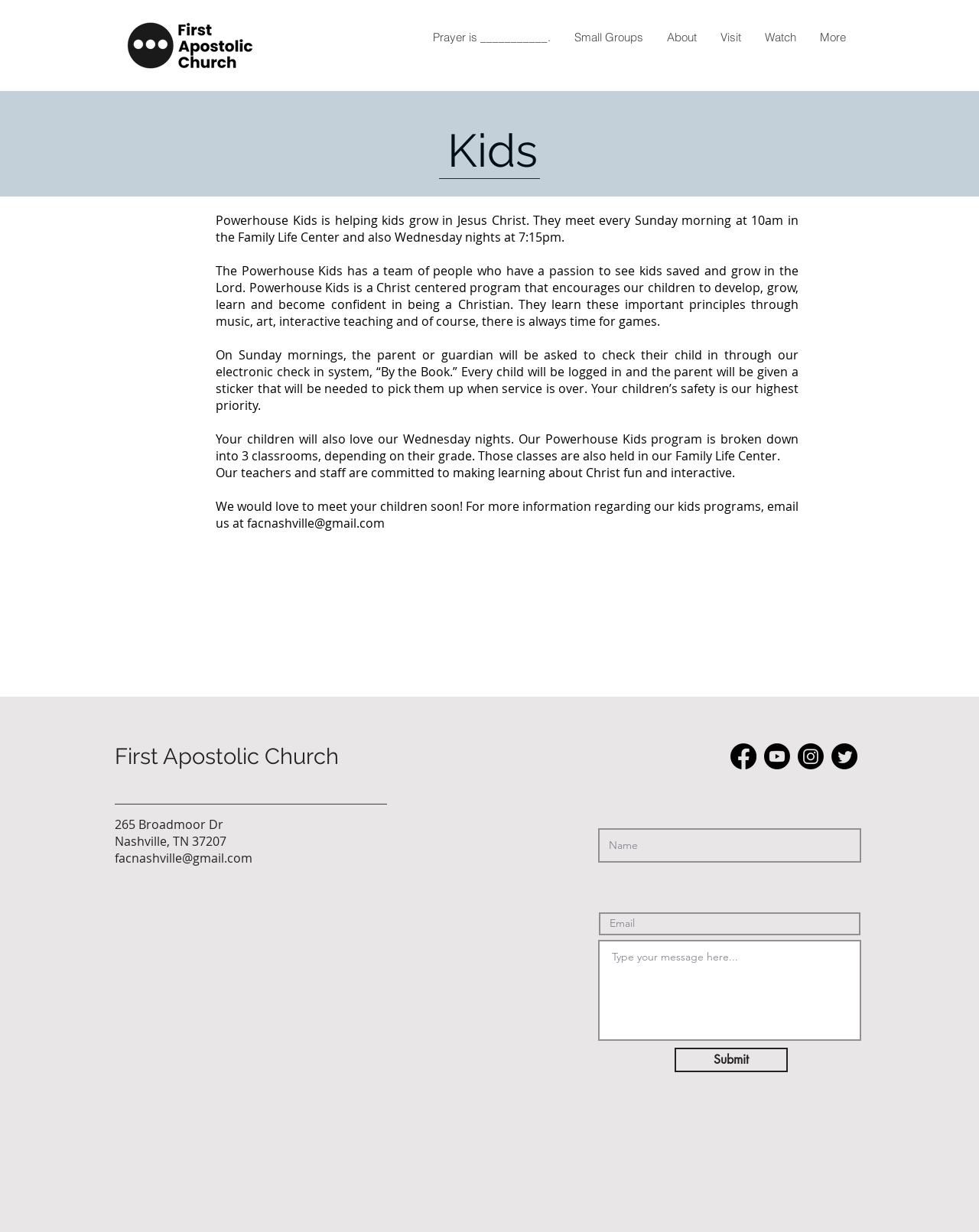Specify the bounding box coordinates of the element's area that should be clicked to execute the given instruction: "Visit the About page". The coordinates should be four float numbers between 0 and 1, i.e., [left, top, right, bottom].

[0.669, 0.023, 0.723, 0.037]